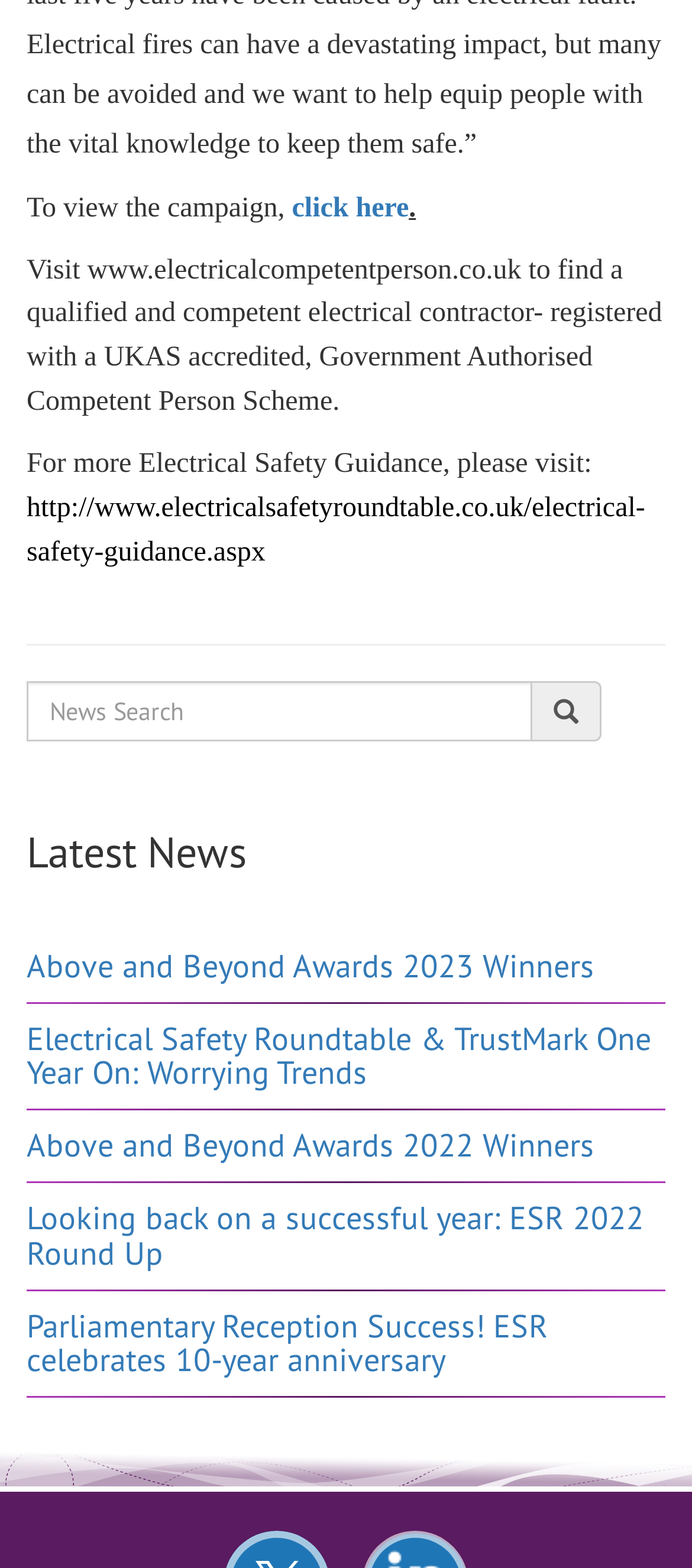Identify the coordinates of the bounding box for the element that must be clicked to accomplish the instruction: "search for news".

[0.038, 0.435, 0.769, 0.473]